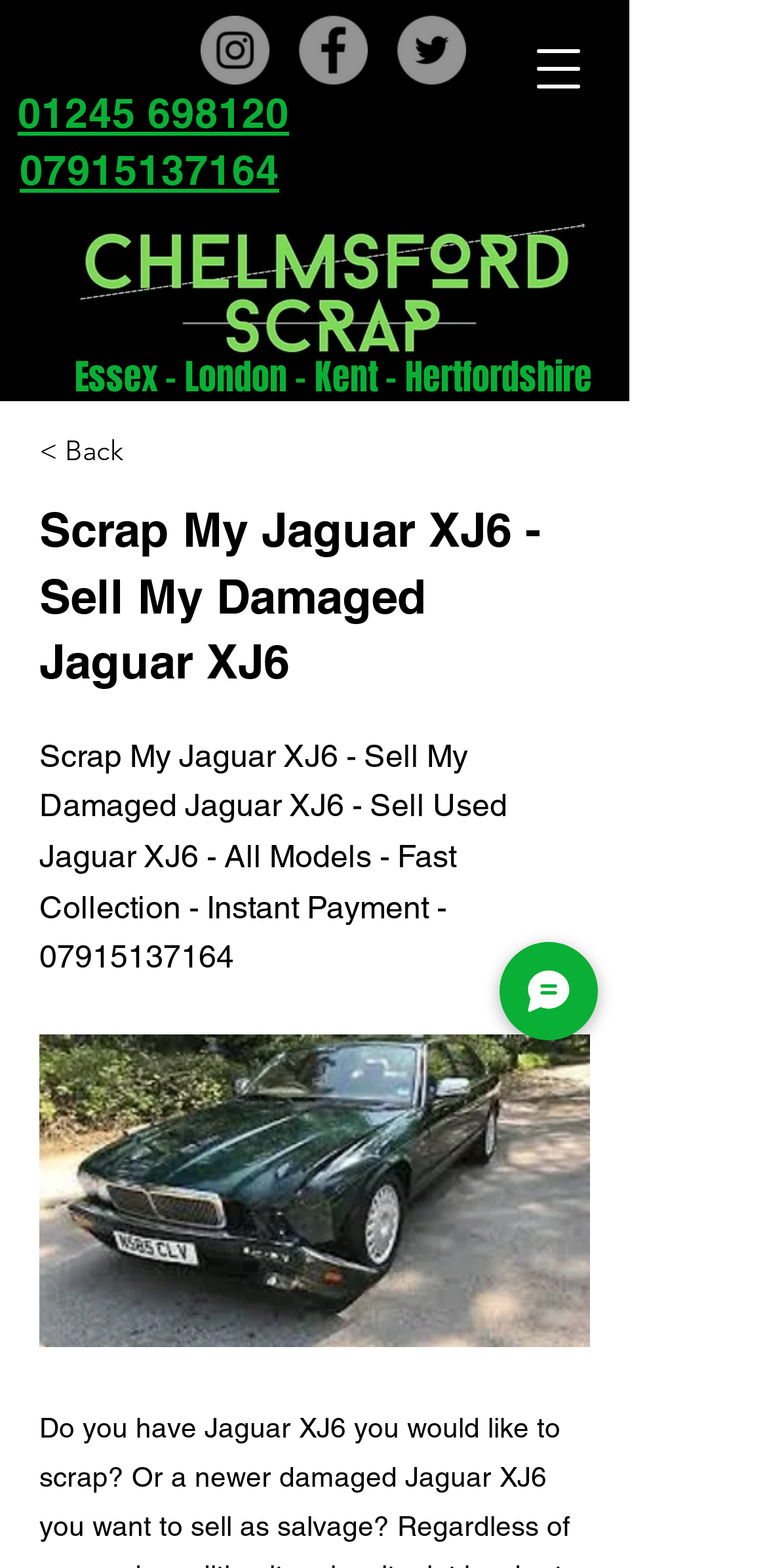Using the elements shown in the image, answer the question comprehensively: What is the purpose of the website?

I found the purpose of the website by looking at the overall structure and content of the webpage. The heading elements and the static text element with the bounding box coordinates [0.051, 0.47, 0.662, 0.59] suggest that the website is related to selling damaged Jaguar XJ6.